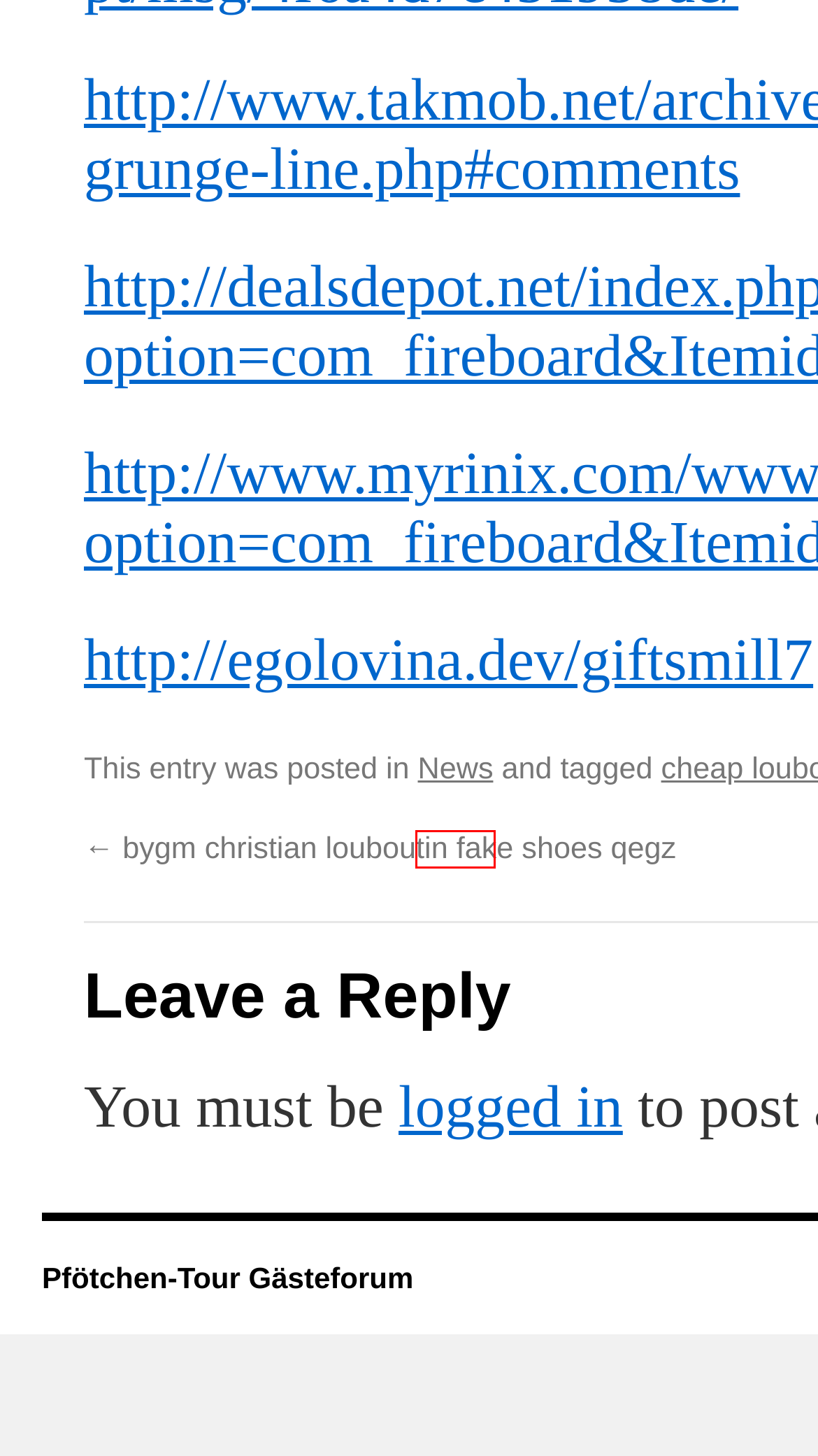With the provided webpage screenshot containing a red bounding box around a UI element, determine which description best matches the new webpage that appears after clicking the selected element. The choices are:
A. September | 2022 | Pfötchen-Tour Gästeforum
B. August | 2022 | Pfötchen-Tour Gästeforum
C. News | Pfötchen-Tour Gästeforum
D. December | 2022 | Pfötchen-Tour Gästeforum
E. April | 2011 | Pfötchen-Tour Gästeforum
F. mcgh christian louboutin replica erdh | Pfötchen-Tour Gästeforum
G. May | 2013 | Pfötchen-Tour Gästeforum
H. christian loub | Pfötchen-Tour Gästeforum

C